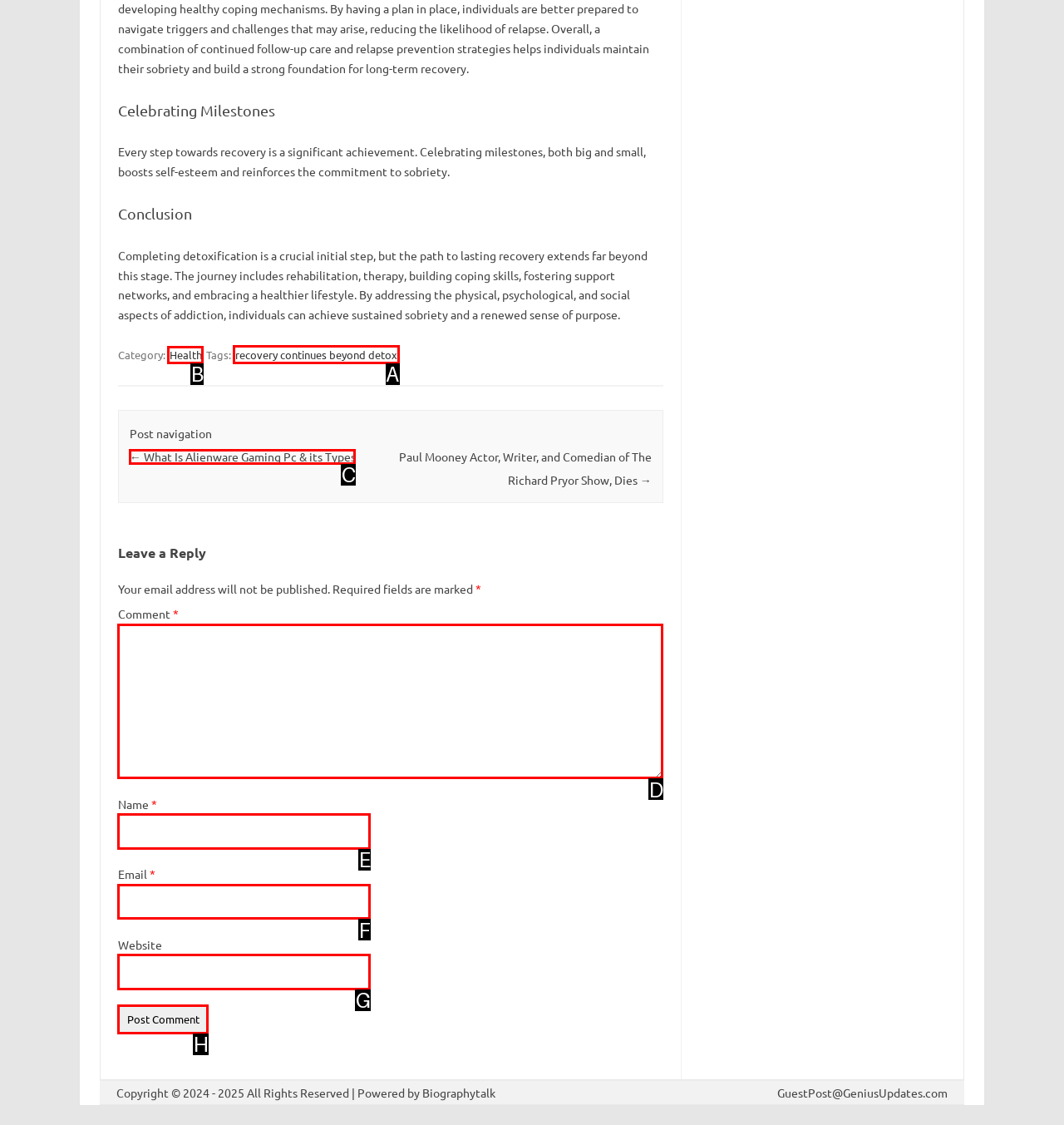For the task "Click the 'recovery continues beyond detox' tag link", which option's letter should you click? Answer with the letter only.

A